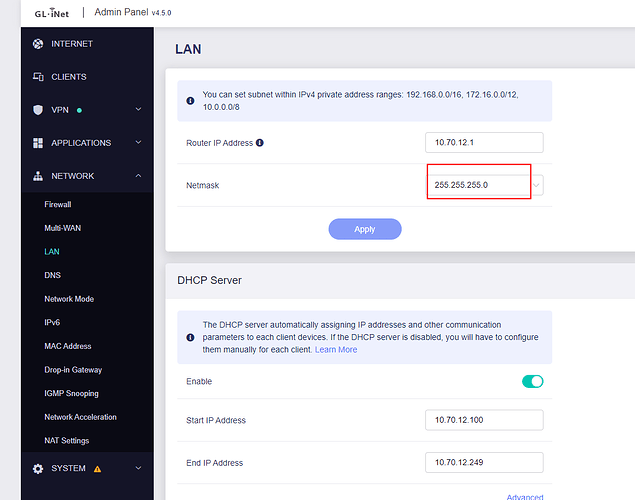Use a single word or phrase to answer the following:
What is the purpose of the DHCP server?

Handles IP address allocations